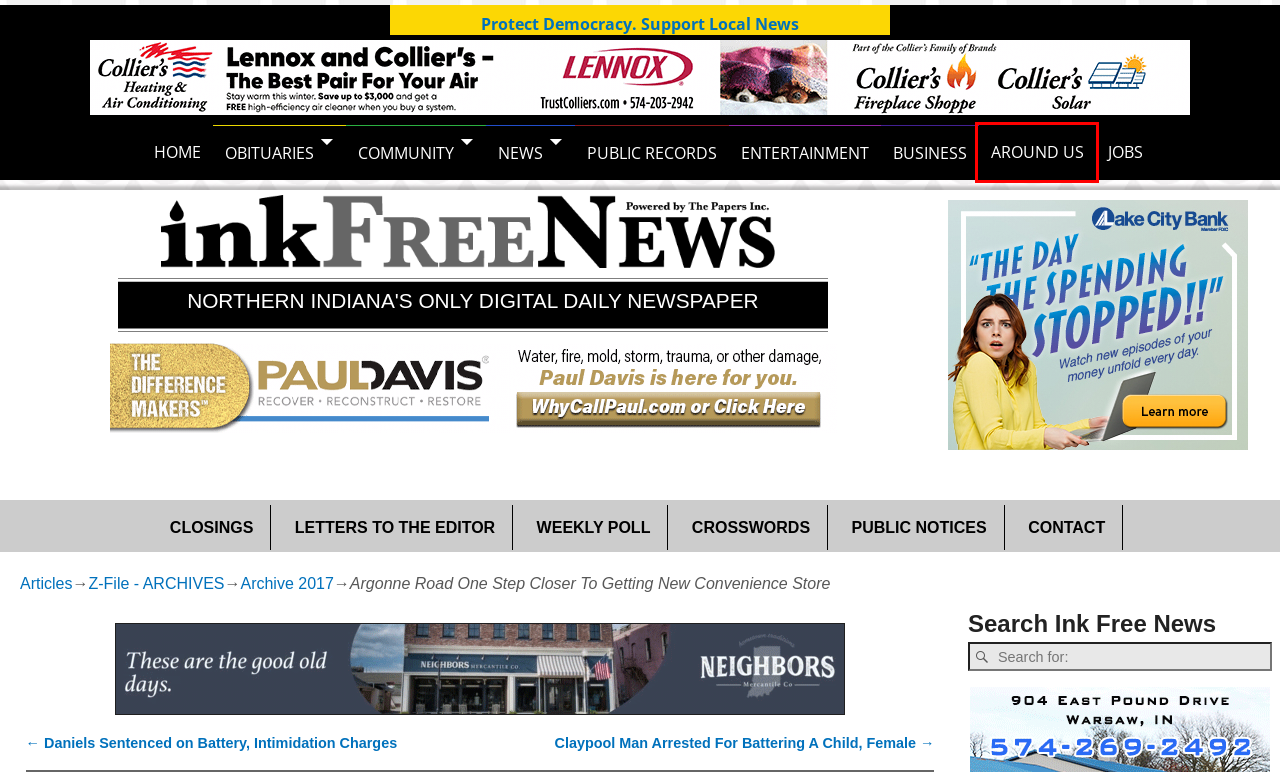You have a screenshot of a webpage, and a red bounding box highlights an element. Select the webpage description that best fits the new page after clicking the element within the bounding box. Options are:
A. Daily Crossword – InkFreeNews.com
B. Public Notices – InkFreeNews.com
C. Claypool Man Arrested For Battering A Child, Female – InkFreeNews.com
D. Around US – InkFreeNews.com
E. Support Local Journalism – InkFreeNews.com
F. Obituaries – InkFreeNews.com
G. InkFreeNews.com – The most "Liked" up-to-the-minute news in Kosciusko County, Indiana
H. Archive 2017 – InkFreeNews.com

D